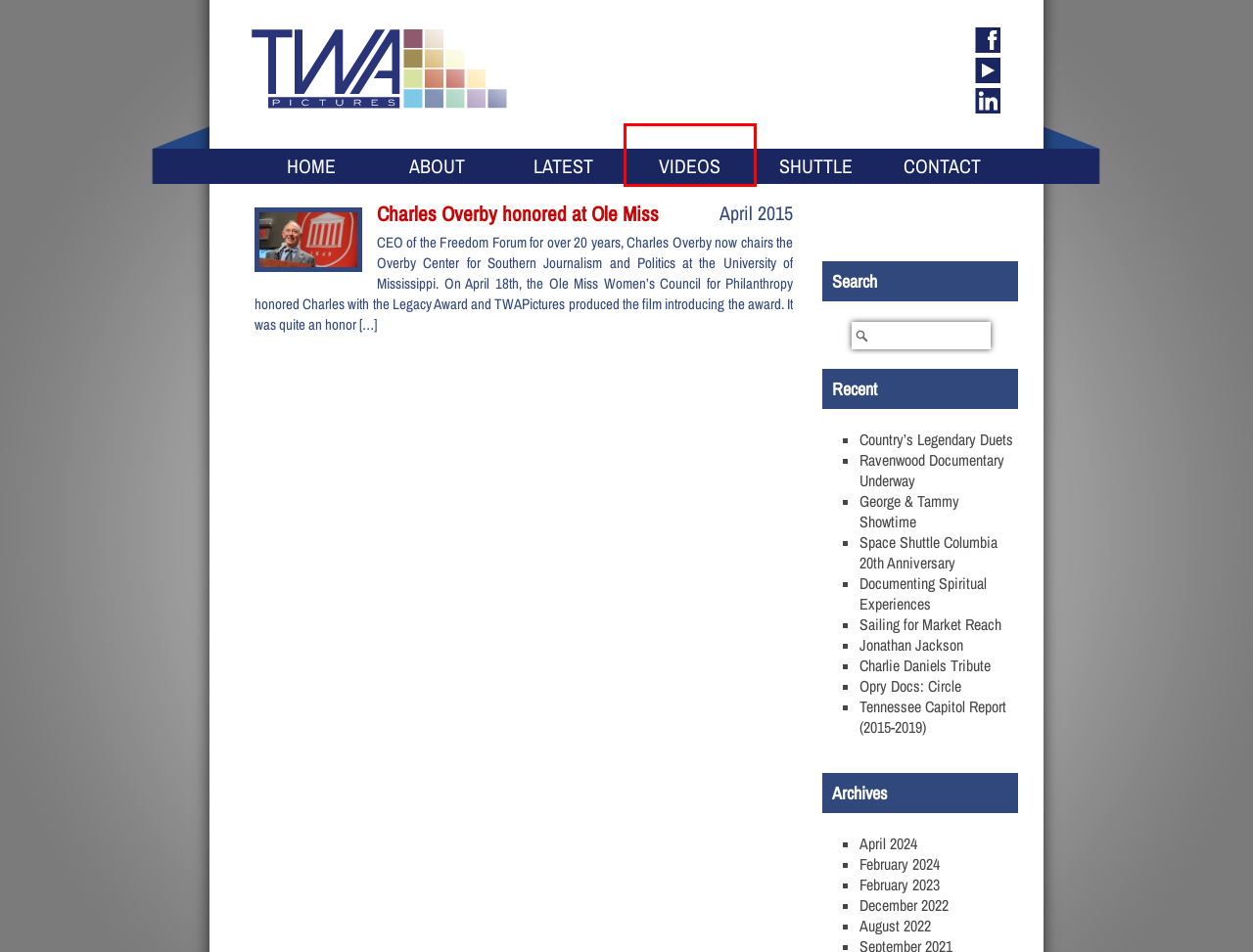Analyze the webpage screenshot with a red bounding box highlighting a UI element. Select the description that best matches the new webpage after clicking the highlighted element. Here are the options:
A. TWAPictures: Space Shuttle Columbia 20th Anniversary
B. TWAPictures: Opry Docs: Circle
C. TWAPictures: Country’s Legendary Duets
D. TWAPictures: Ravenwood Documentary Underway
E. TWAPictures: Charlie Daniels Tribute
F. TWAPictures: Sailing for Market Reach
G. TWAPictures: Archives for April 2024 |
H. TWAPictures: Videos

H